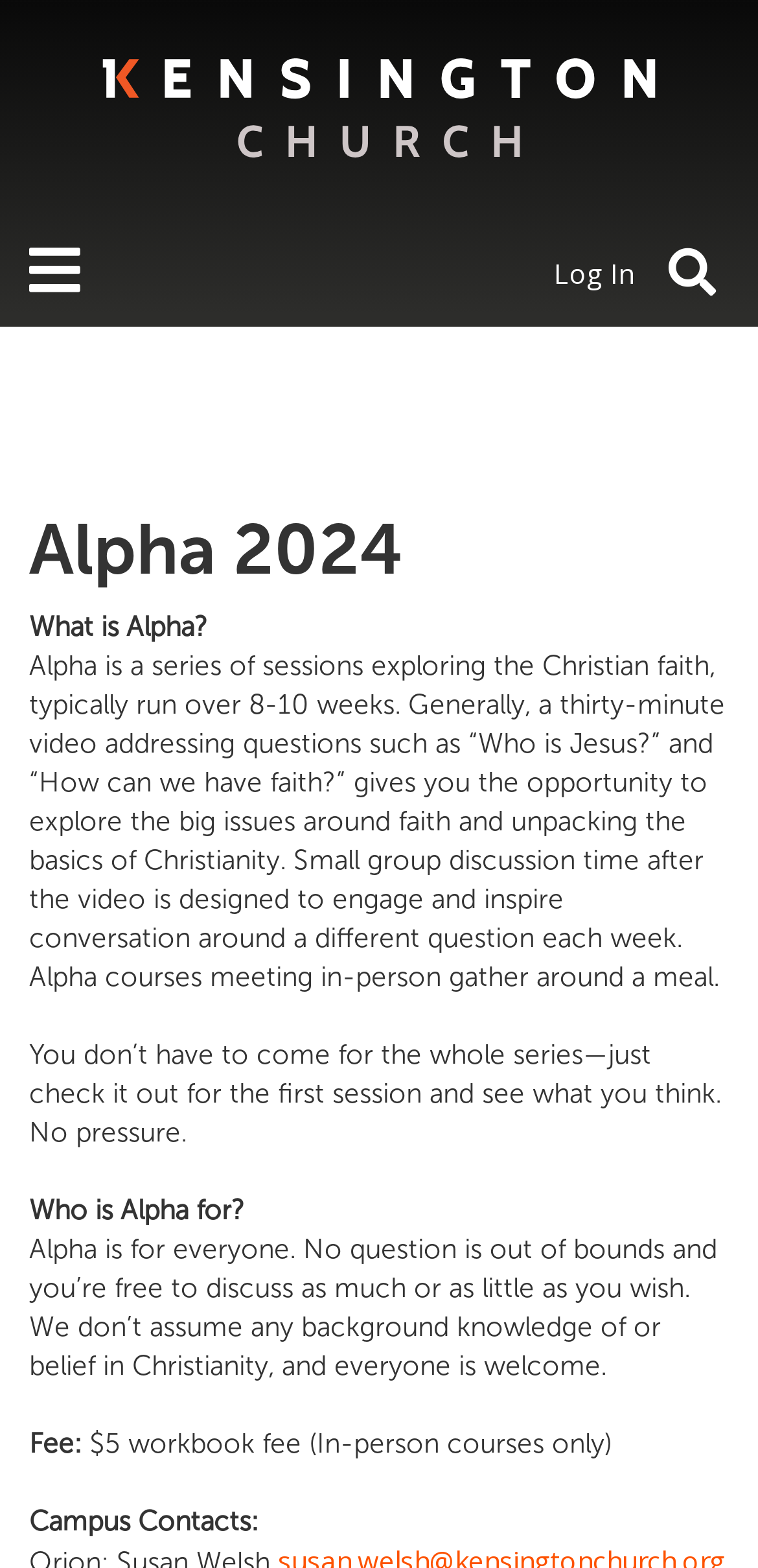Based on the image, provide a detailed response to the question:
How much is the workbook fee for in-person courses?

I found the answer by reading the StaticText element that mentions the 'workbook fee' and the amount '$5'.